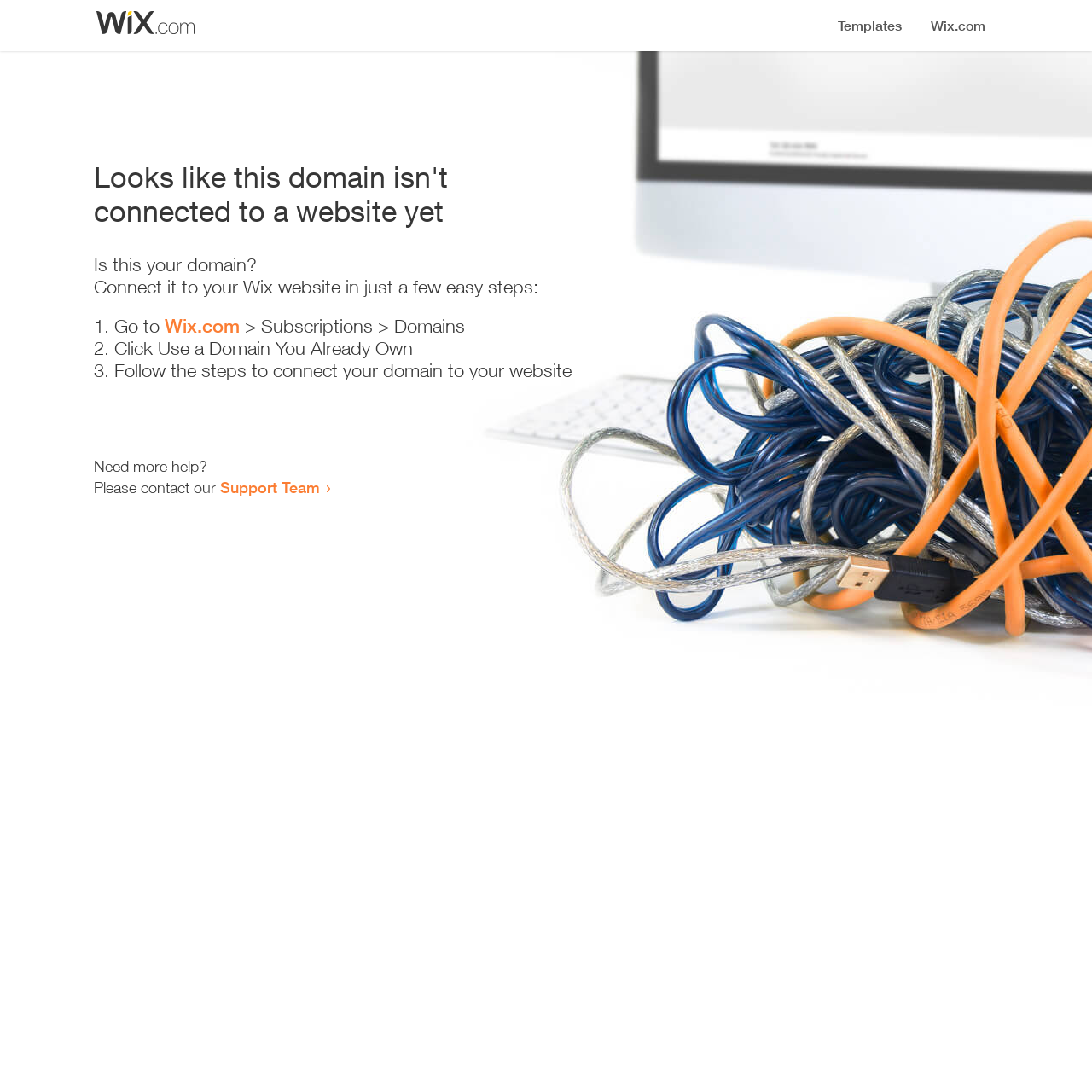Please find the bounding box for the following UI element description. Provide the coordinates in (top-left x, top-left y, bottom-right x, bottom-right y) format, with values between 0 and 1: Support Team

[0.202, 0.438, 0.293, 0.455]